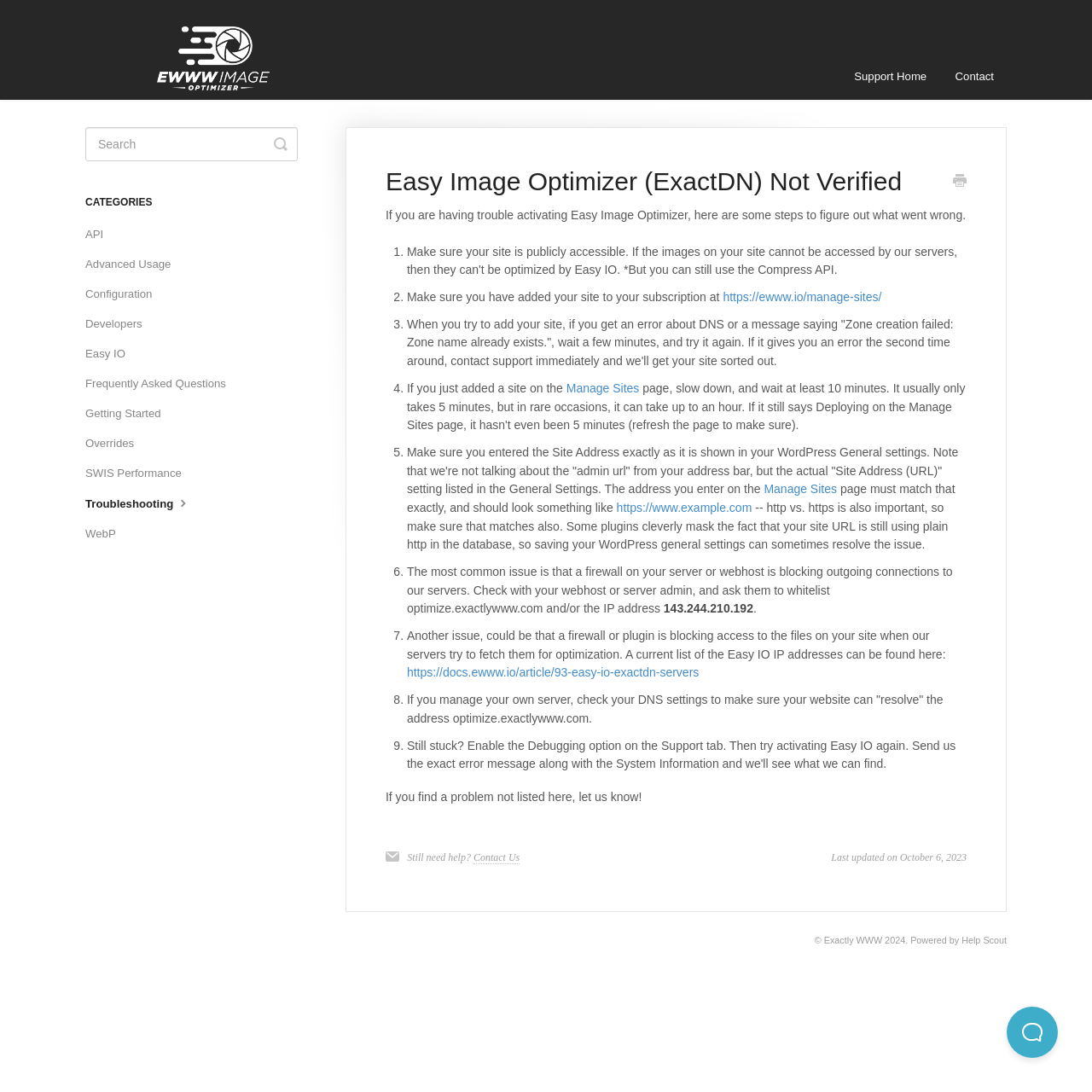Identify and provide the bounding box coordinates of the UI element described: "API". The coordinates should be formatted as [left, top, right, bottom], with each number being a float between 0 and 1.

[0.078, 0.202, 0.106, 0.227]